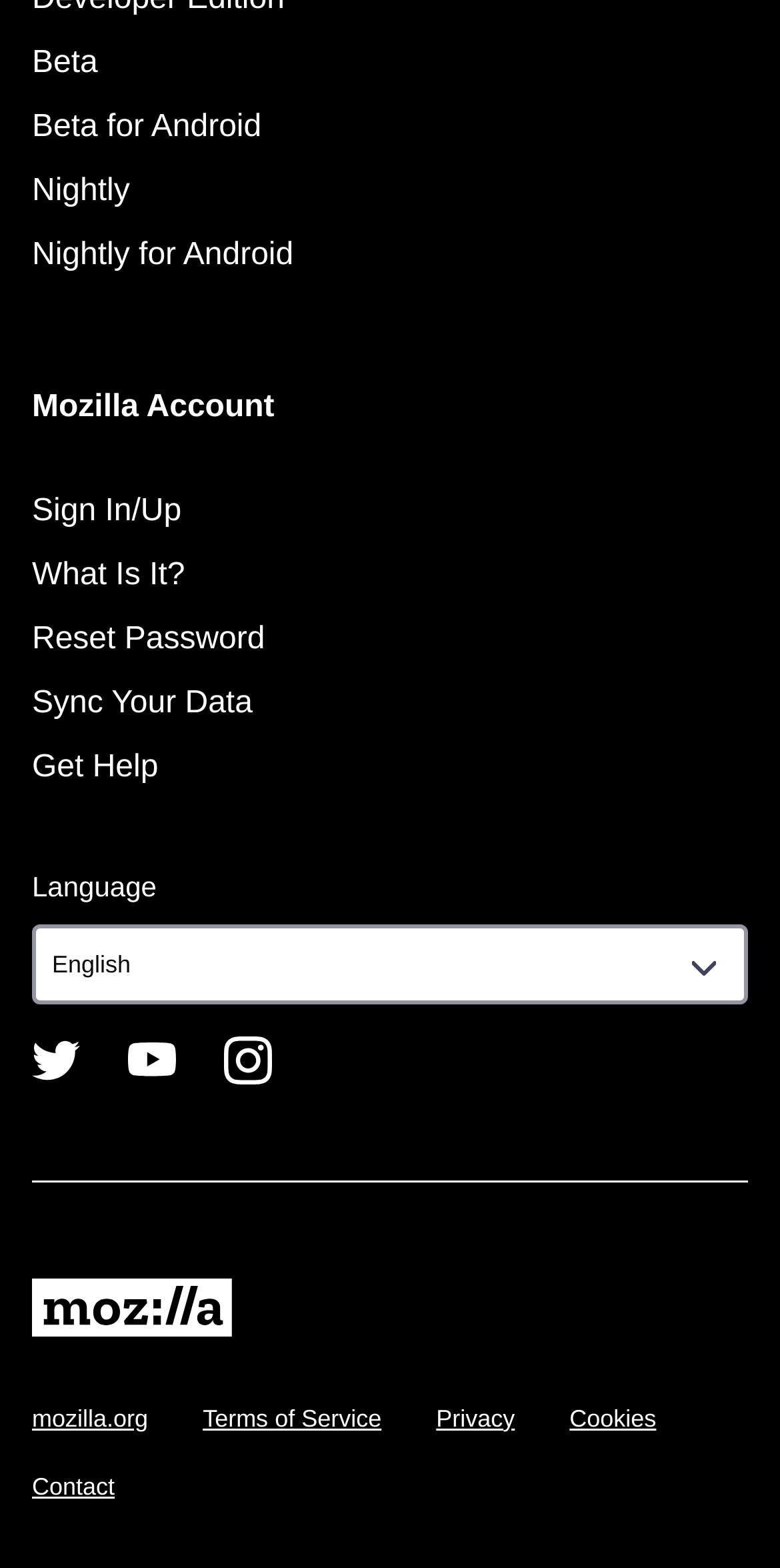How many language options are available on the webpage?
Look at the image and respond to the question as thoroughly as possible.

There is only one combobox element labeled 'Language' which suggests that there is only one language option available on the webpage.